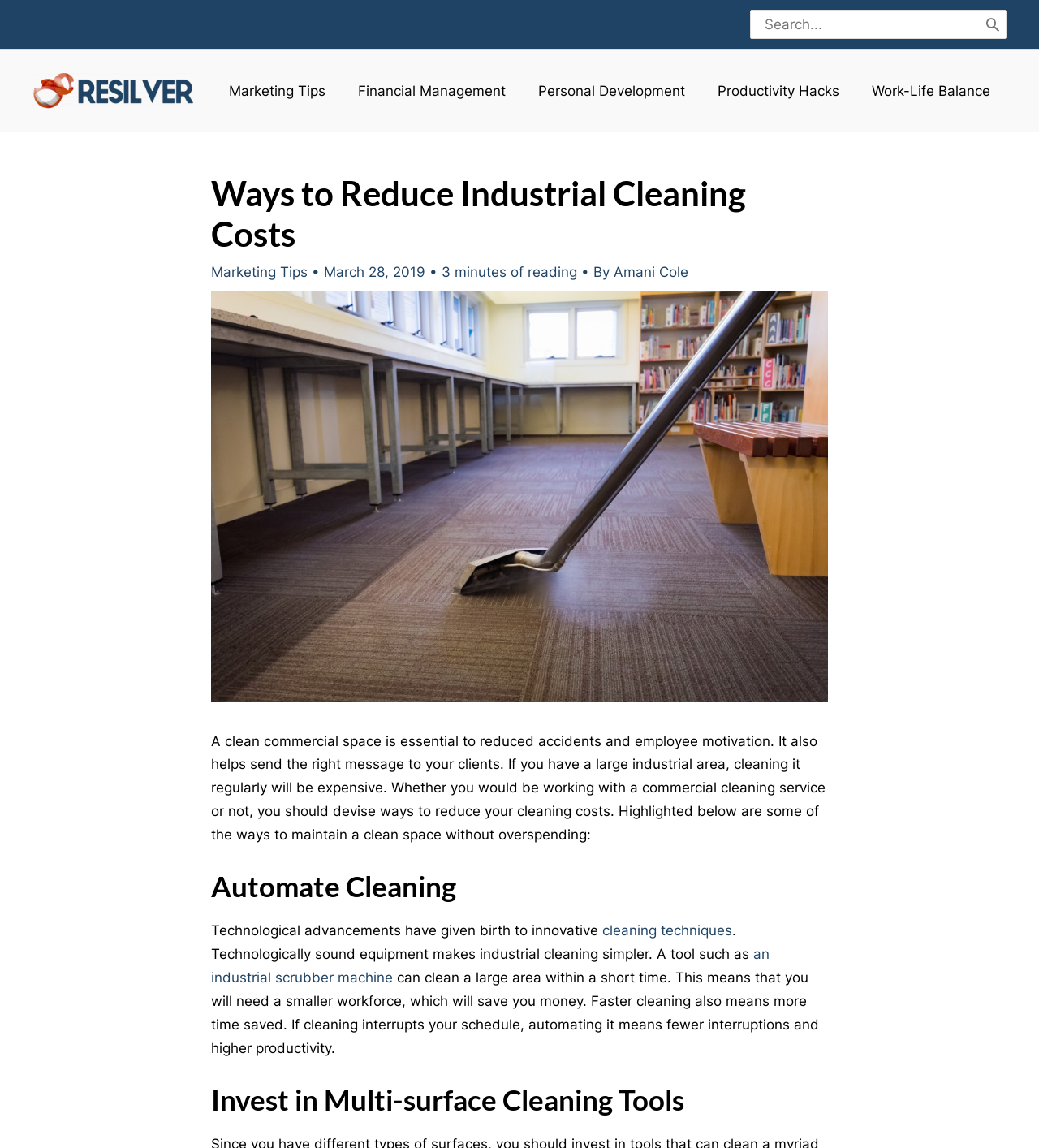Determine the bounding box coordinates of the region to click in order to accomplish the following instruction: "Learn about cleaning techniques". Provide the coordinates as four float numbers between 0 and 1, specifically [left, top, right, bottom].

[0.58, 0.804, 0.705, 0.818]